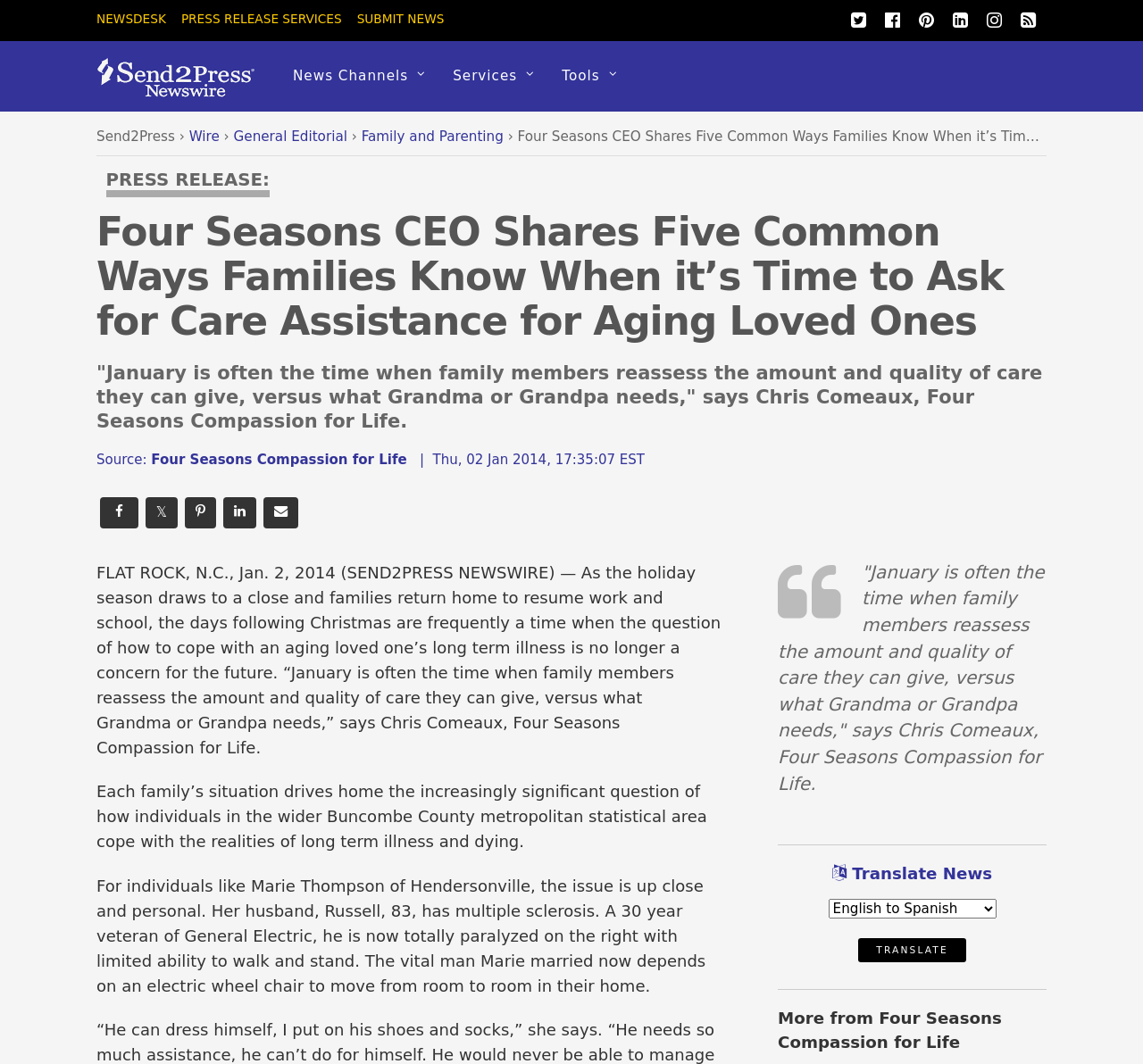Determine the coordinates of the bounding box that should be clicked to complete the instruction: "Share to Facebook". The coordinates should be represented by four float numbers between 0 and 1: [left, top, right, bottom].

[0.088, 0.467, 0.121, 0.496]